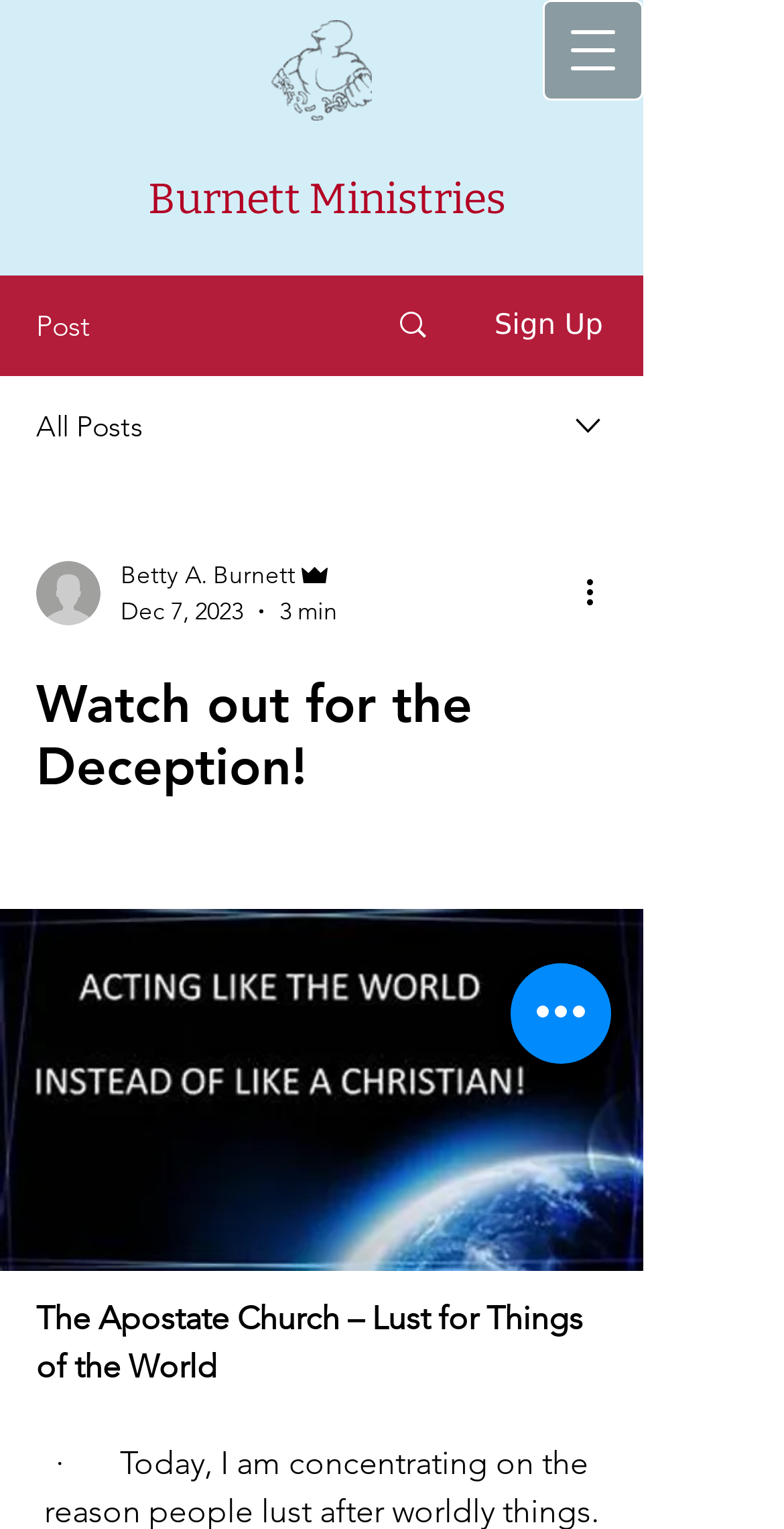Identify and provide the bounding box for the element described by: "Search".

[0.466, 0.181, 0.589, 0.244]